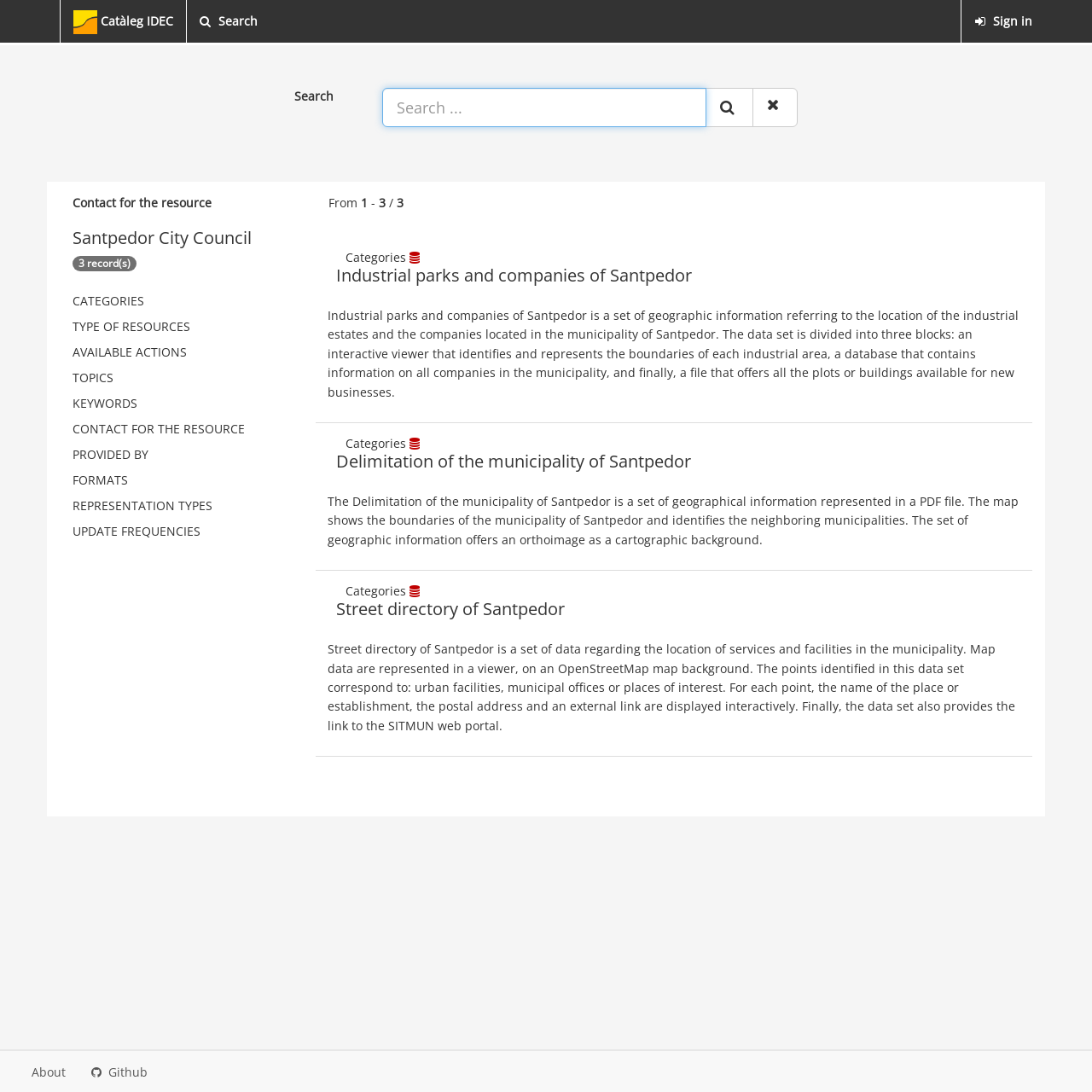From the webpage screenshot, identify the region described by Street directory of Santpedor. Provide the bounding box coordinates as (top-left x, top-left y, bottom-right x, bottom-right y), with each value being a floating point number between 0 and 1.

[0.308, 0.547, 0.517, 0.568]